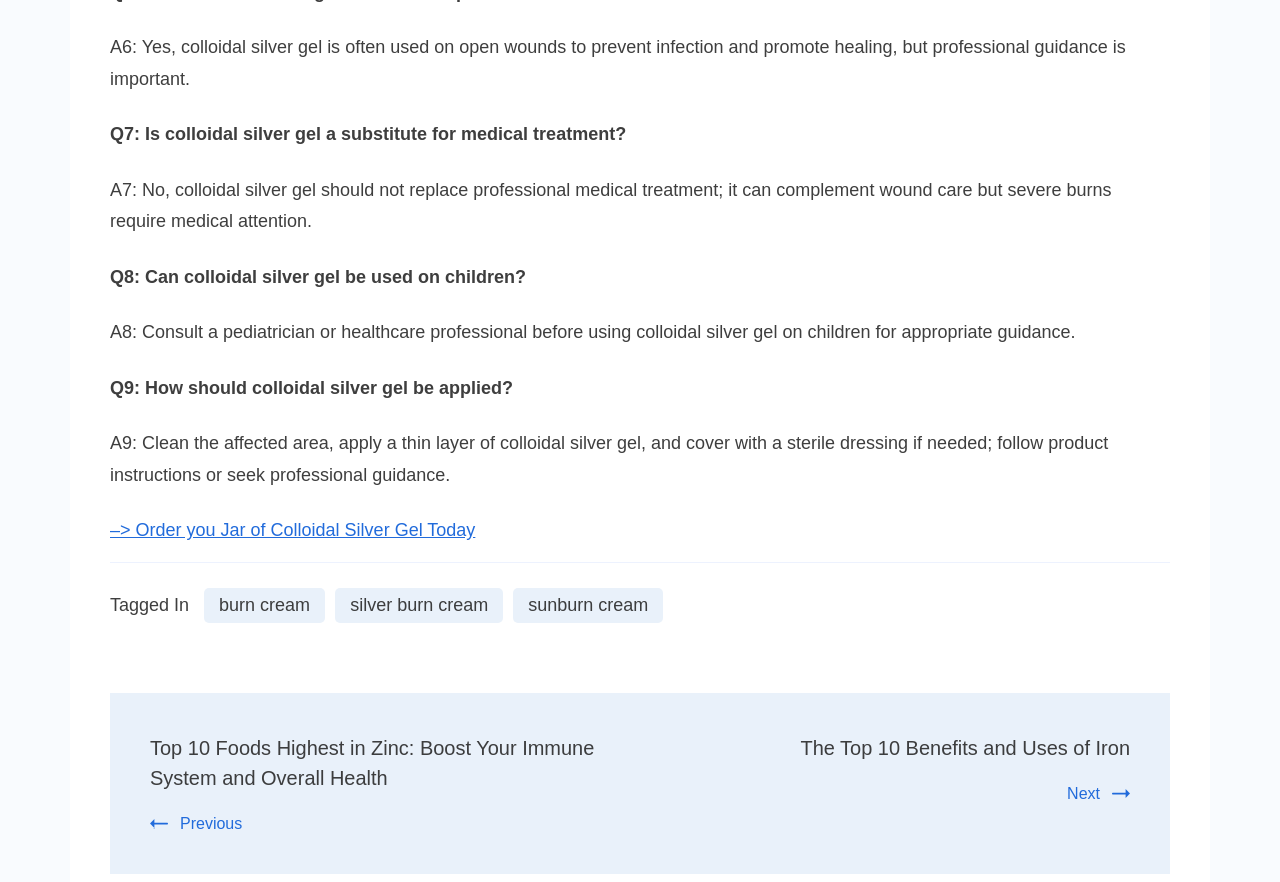Identify the coordinates of the bounding box for the element that must be clicked to accomplish the instruction: "Click on '–> Order you Jar of Colloidal Silver Gel Today'".

[0.086, 0.59, 0.371, 0.613]